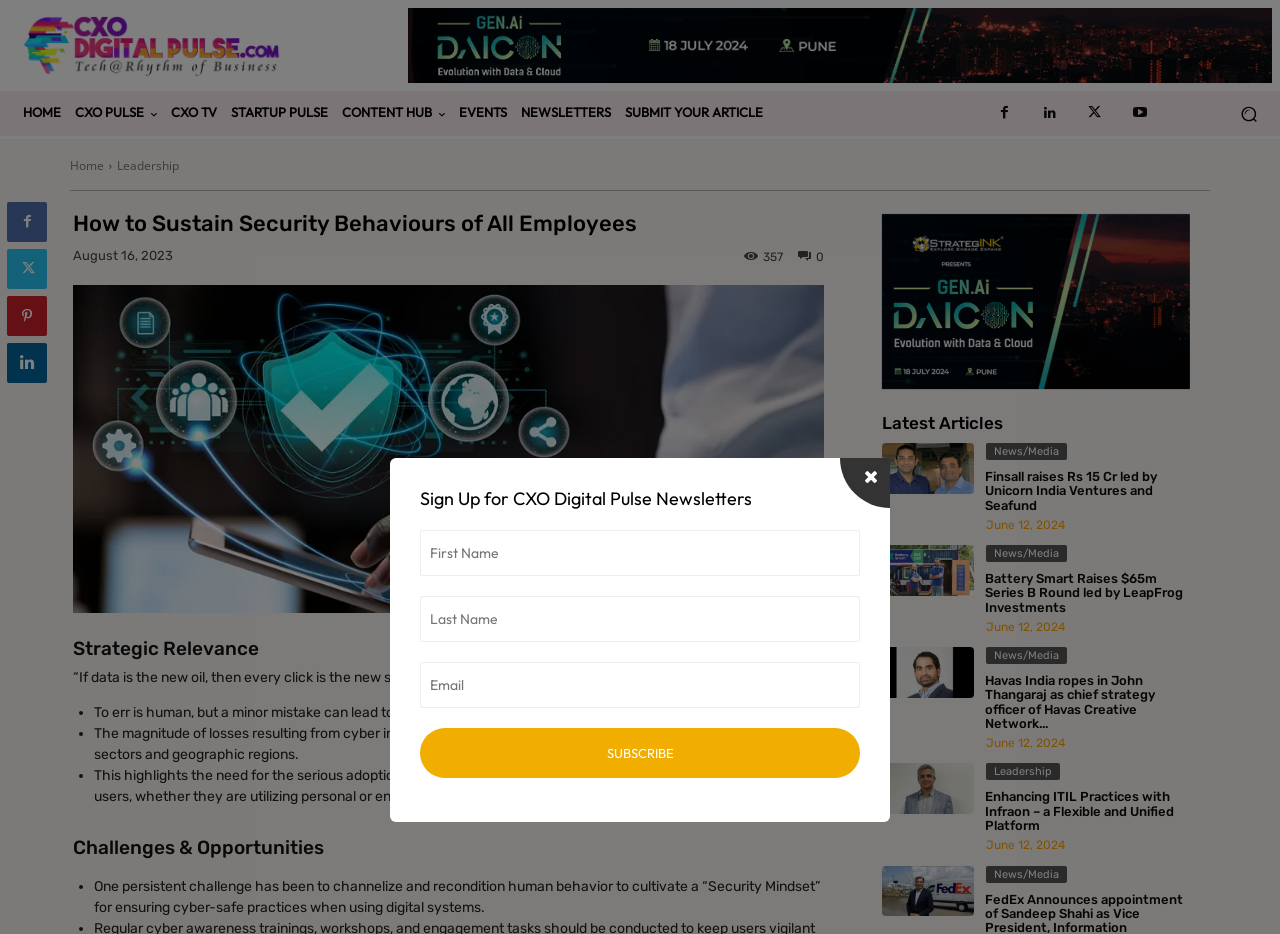Please identify the bounding box coordinates of the clickable element to fulfill the following instruction: "Subscribe to CXO Digital Pulse Newsletters". The coordinates should be four float numbers between 0 and 1, i.e., [left, top, right, bottom].

[0.328, 0.779, 0.672, 0.833]